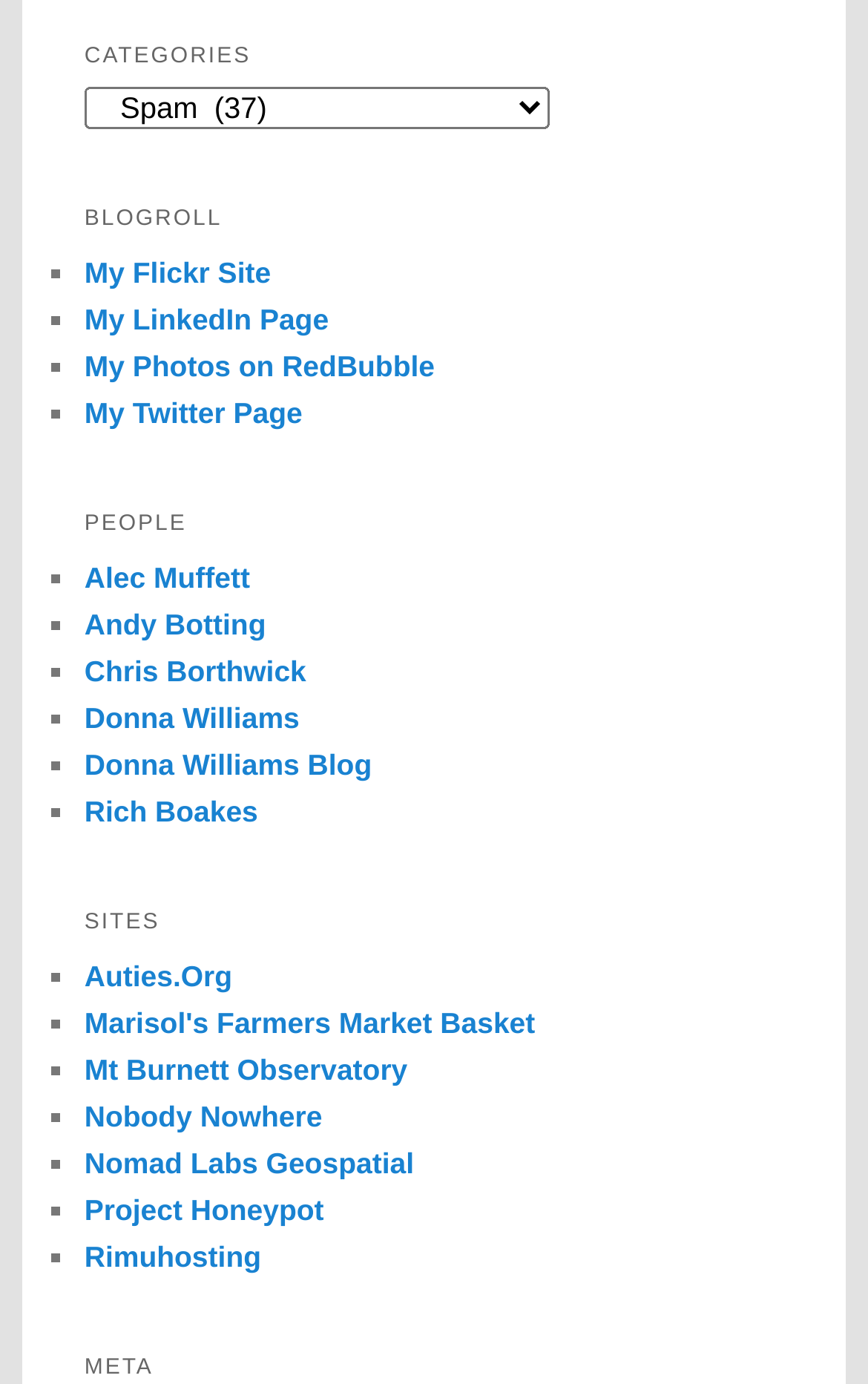How many links are there in total?
Kindly offer a comprehensive and detailed response to the question.

I counted the number of links on the webpage, including those under 'BLOGROLL', 'PEOPLE', and 'SITES', and found that there are 17 links in total.